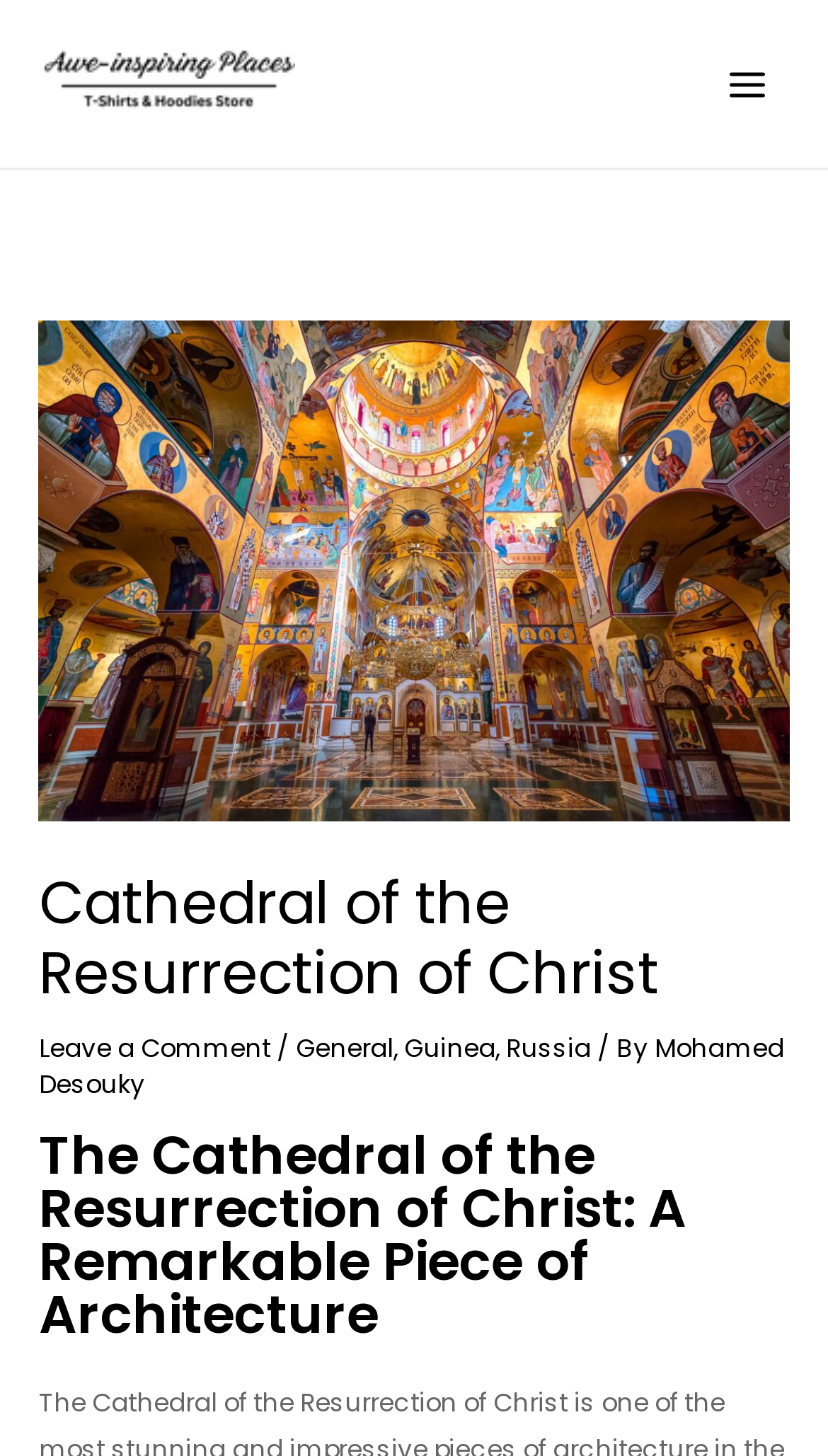Show the bounding box coordinates for the element that needs to be clicked to execute the following instruction: "View the Cathedral of the Resurrection of Christ image". Provide the coordinates in the form of four float numbers between 0 and 1, i.e., [left, top, right, bottom].

[0.047, 0.219, 0.953, 0.564]